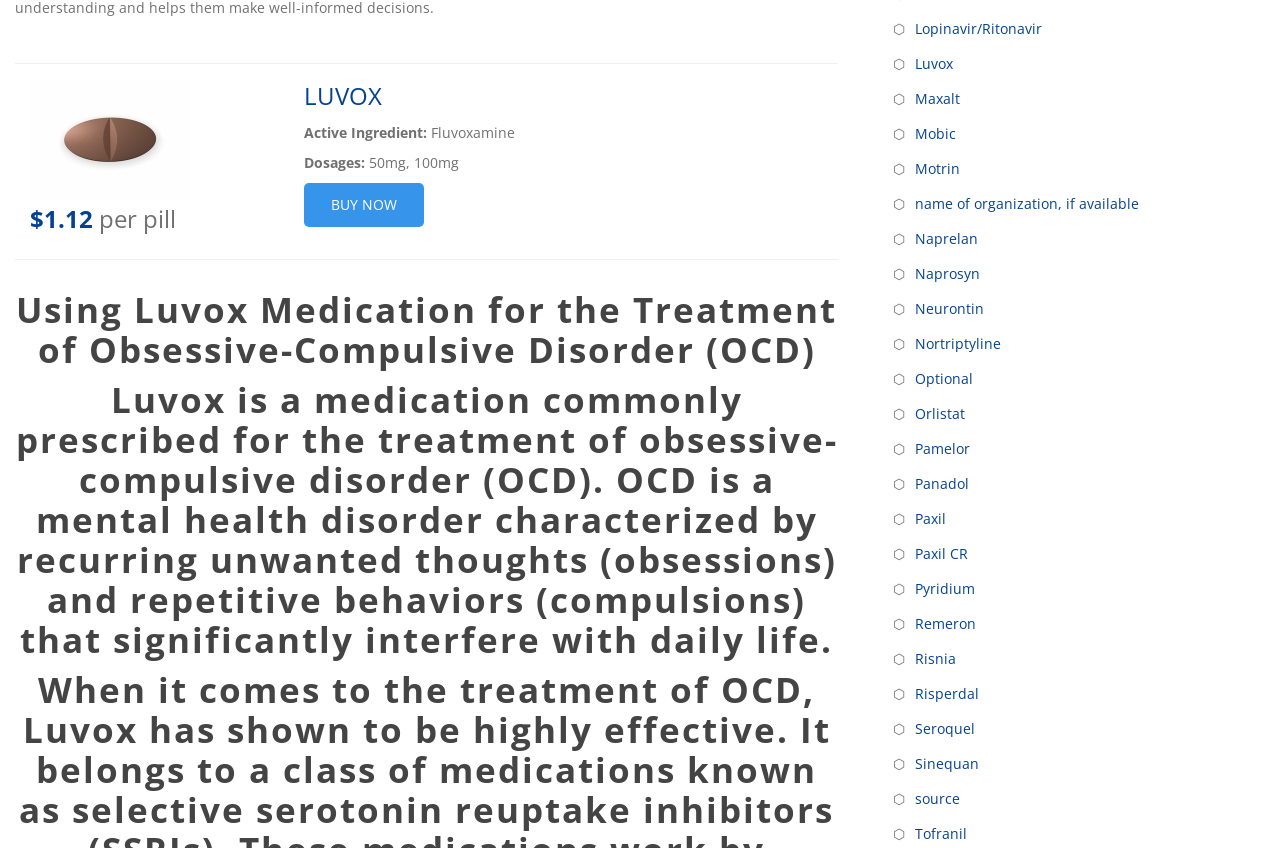Respond with a single word or phrase for the following question: 
What is the purpose of the 'BUY NOW' link?

To purchase Luvox